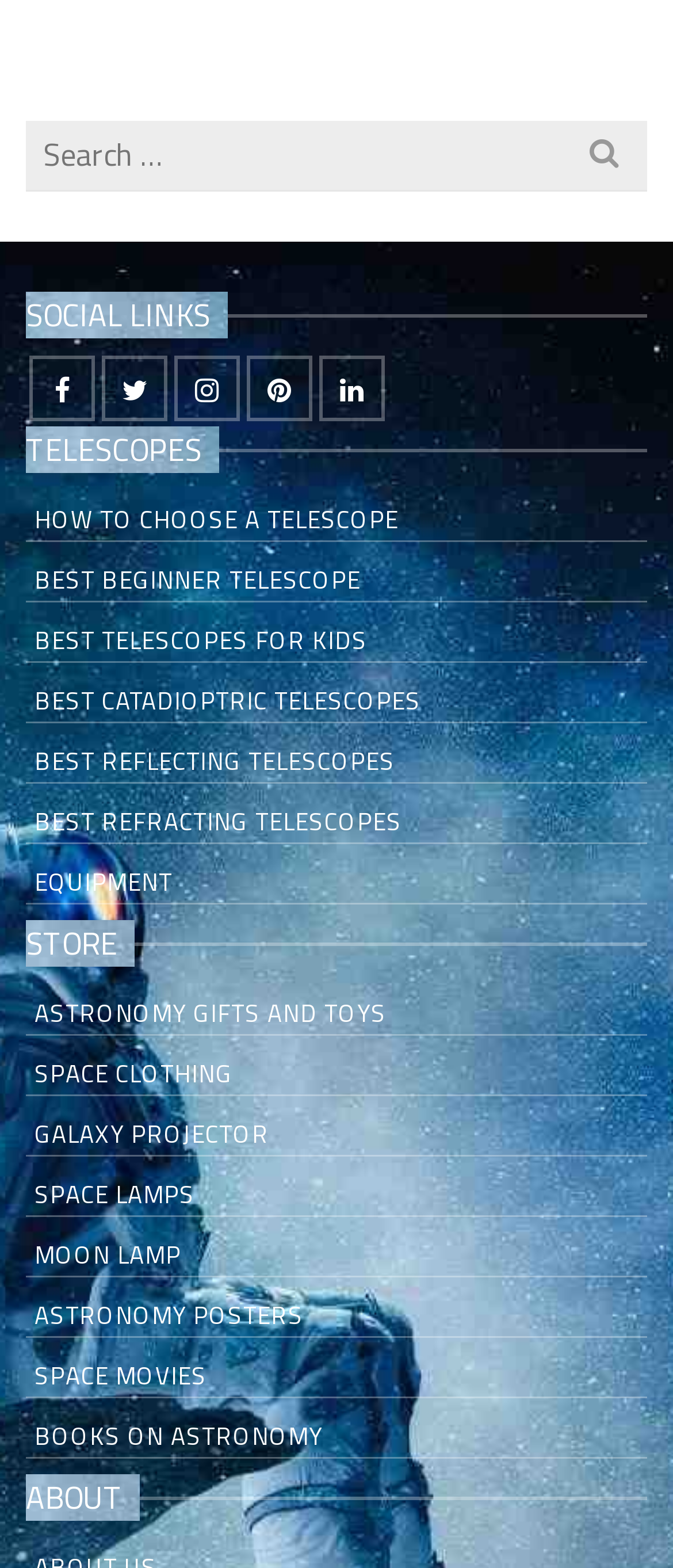Analyze the image and provide a detailed answer to the question: What is the last item listed in the 'STORE' section?

The 'STORE' section is located at the bottom of the webpage, and it lists various items related to astronomy. The last item listed is 'BOOKS ON ASTRONOMY', which is a link to a page about books on astronomy.